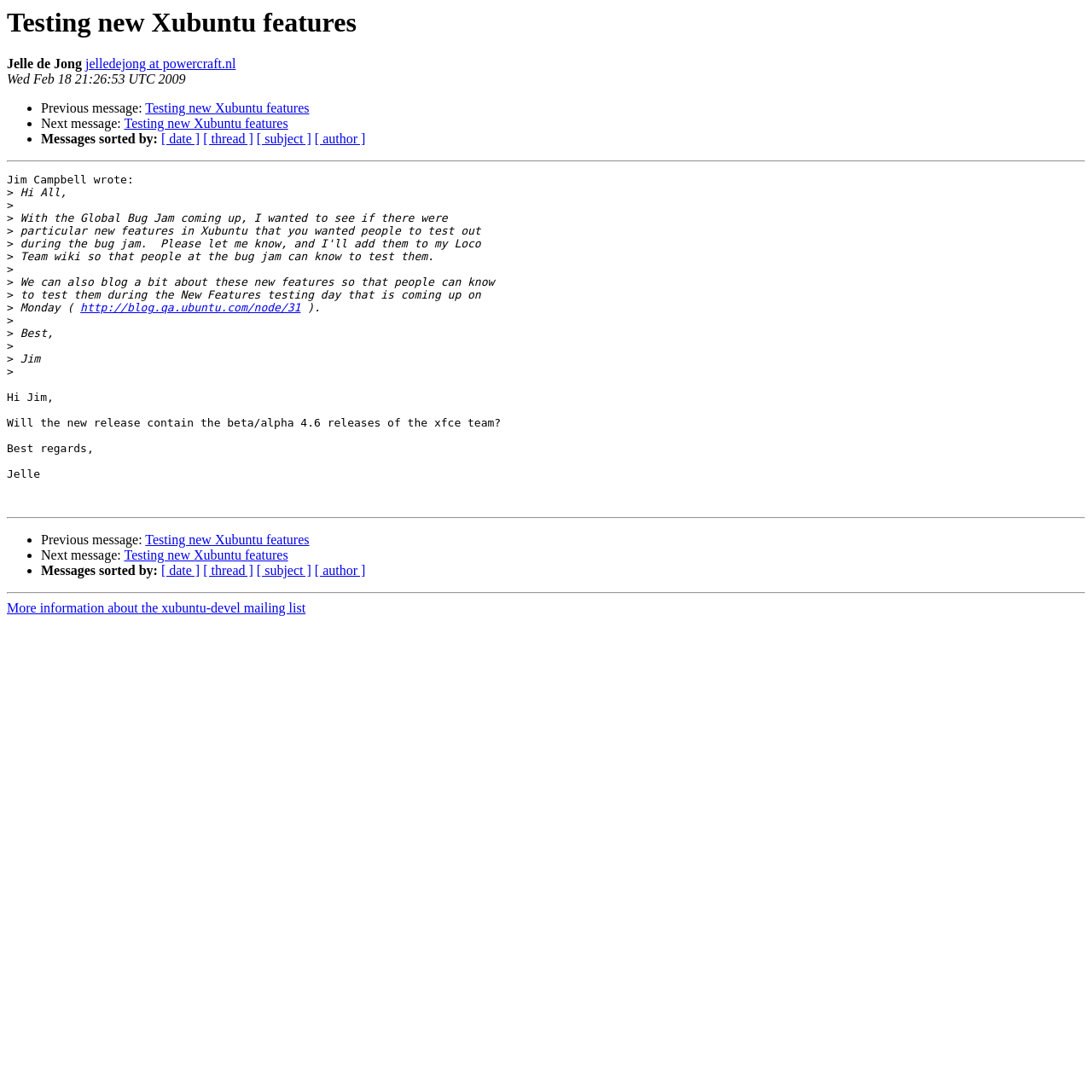Provide a short answer using a single word or phrase for the following question: 
What is the link to the blog post about new features?

http://blog.qa.ubuntu.com/node/31